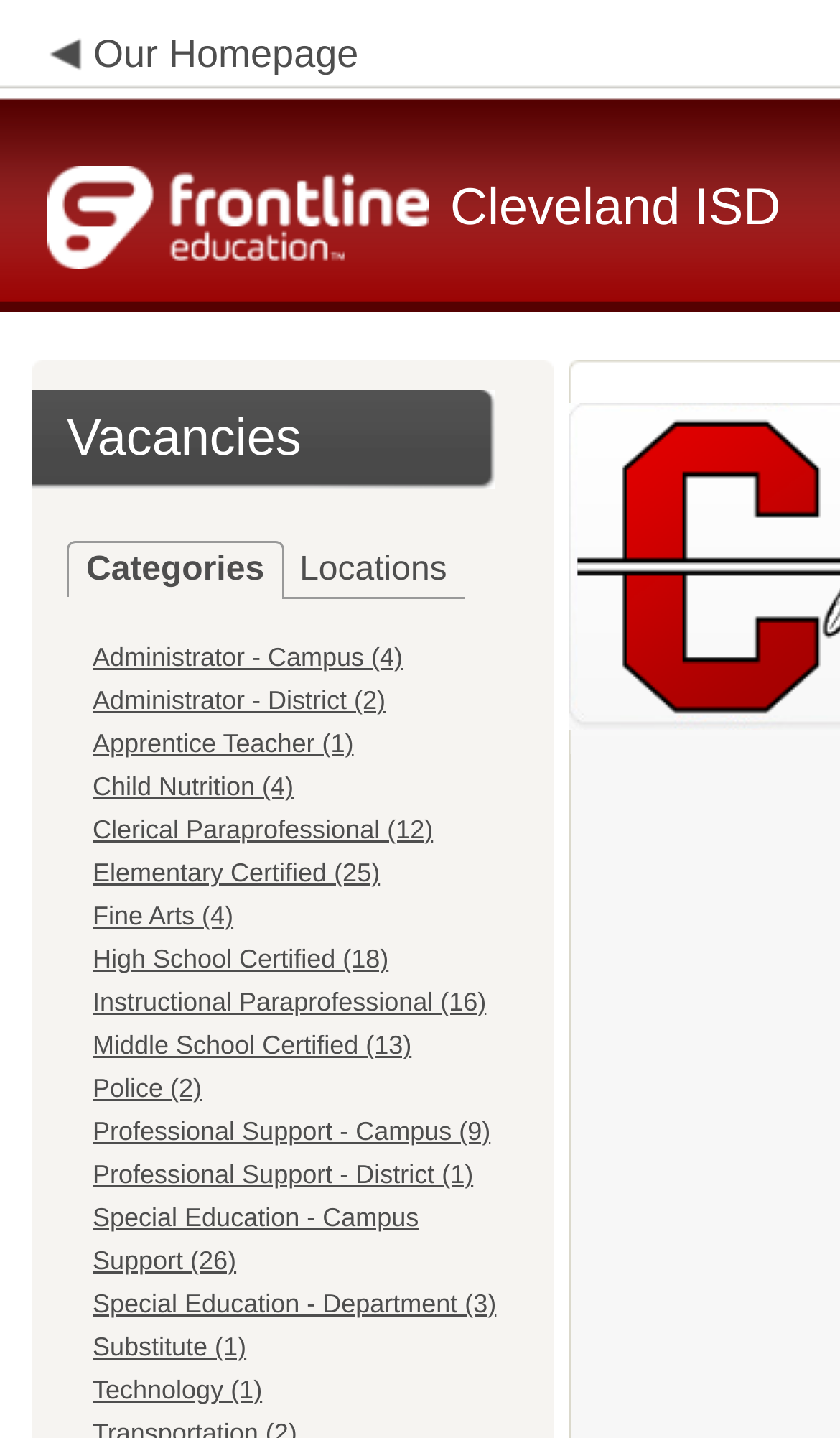Determine the bounding box coordinates for the clickable element required to fulfill the instruction: "browse 'Elementary Certified' job openings". Provide the coordinates as four float numbers between 0 and 1, i.e., [left, top, right, bottom].

[0.11, 0.596, 0.452, 0.617]